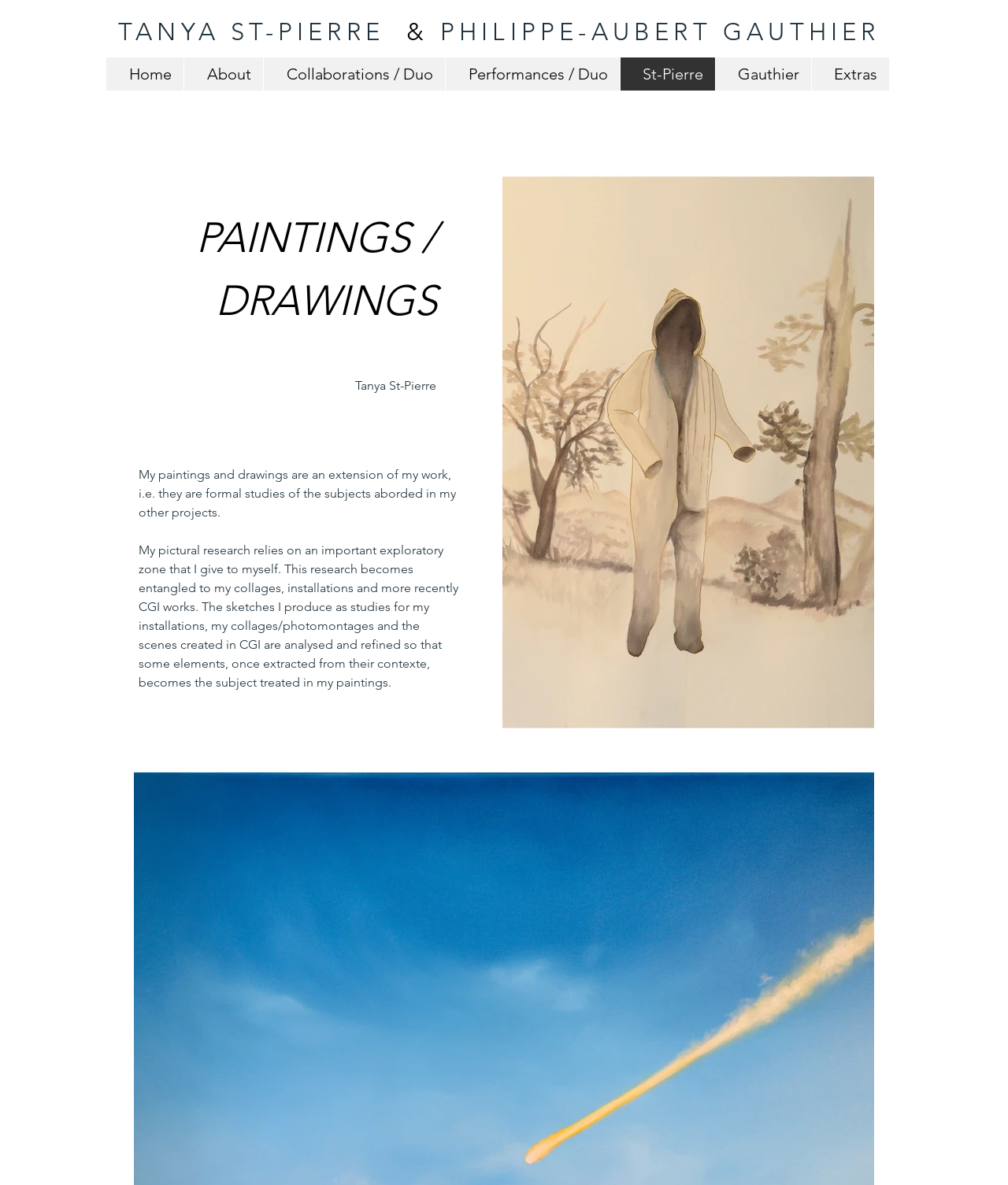Determine the bounding box coordinates of the clickable region to carry out the instruction: "View the 'PAINTINGS / DRAWINGS' section".

[0.152, 0.174, 0.434, 0.28]